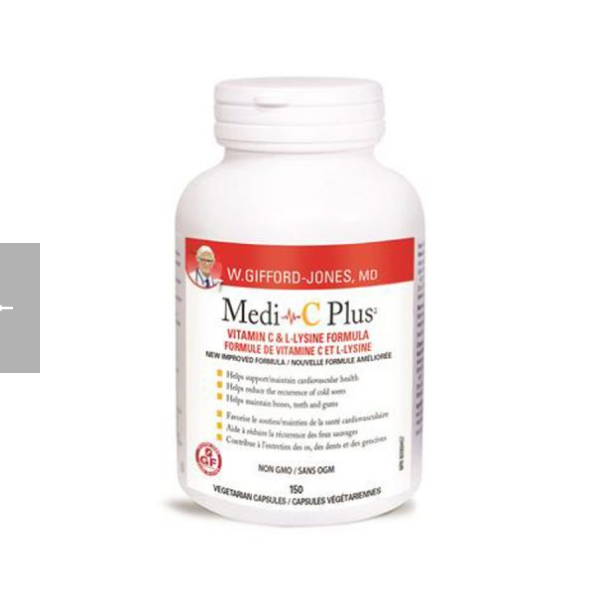Is the product suitable for vegetarians?
Answer the question using a single word or phrase, according to the image.

Yes